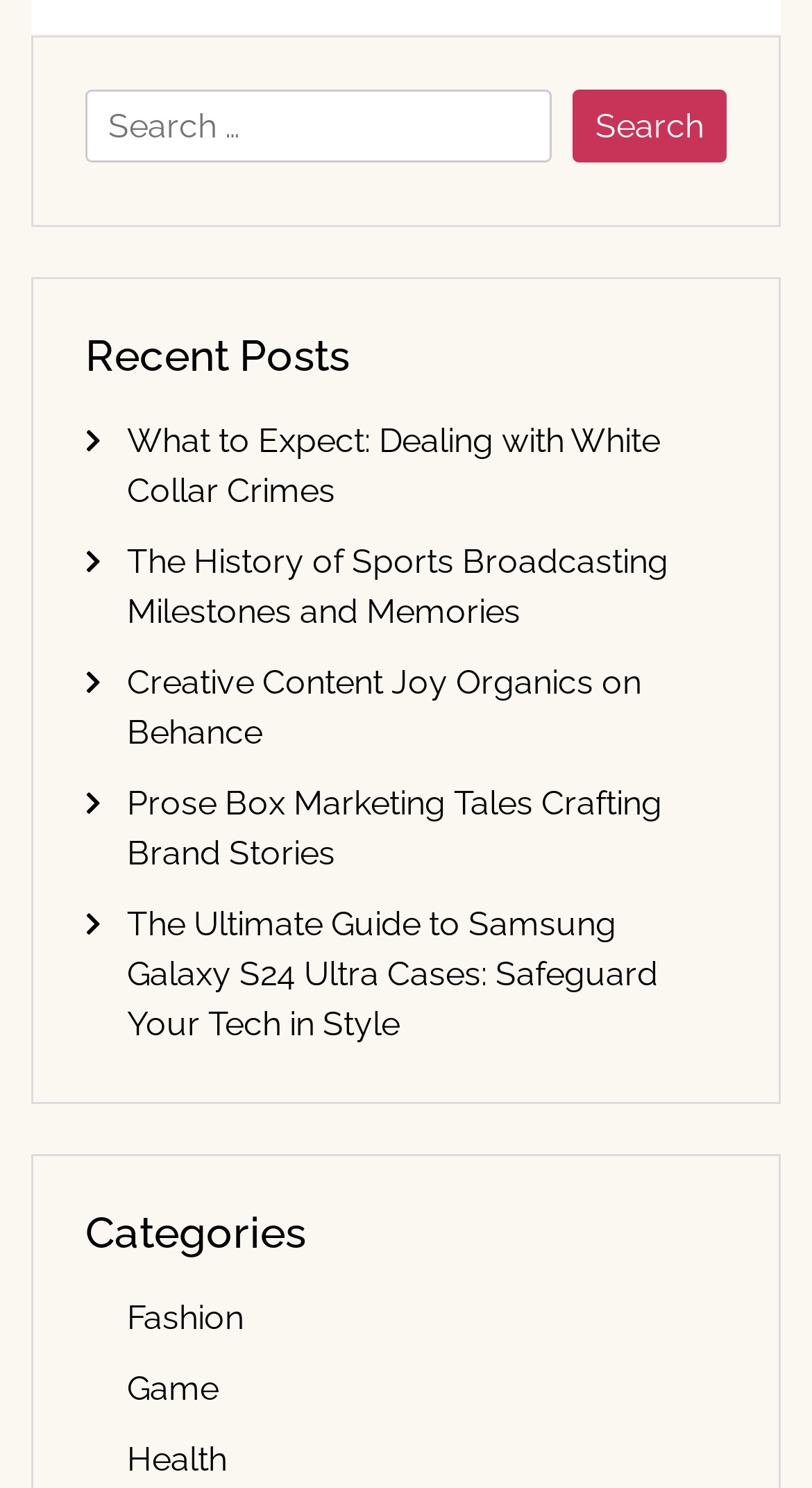Find the bounding box coordinates of the clickable element required to execute the following instruction: "Search for something". Provide the coordinates as four float numbers between 0 and 1, i.e., [left, top, right, bottom].

[0.105, 0.061, 0.895, 0.117]